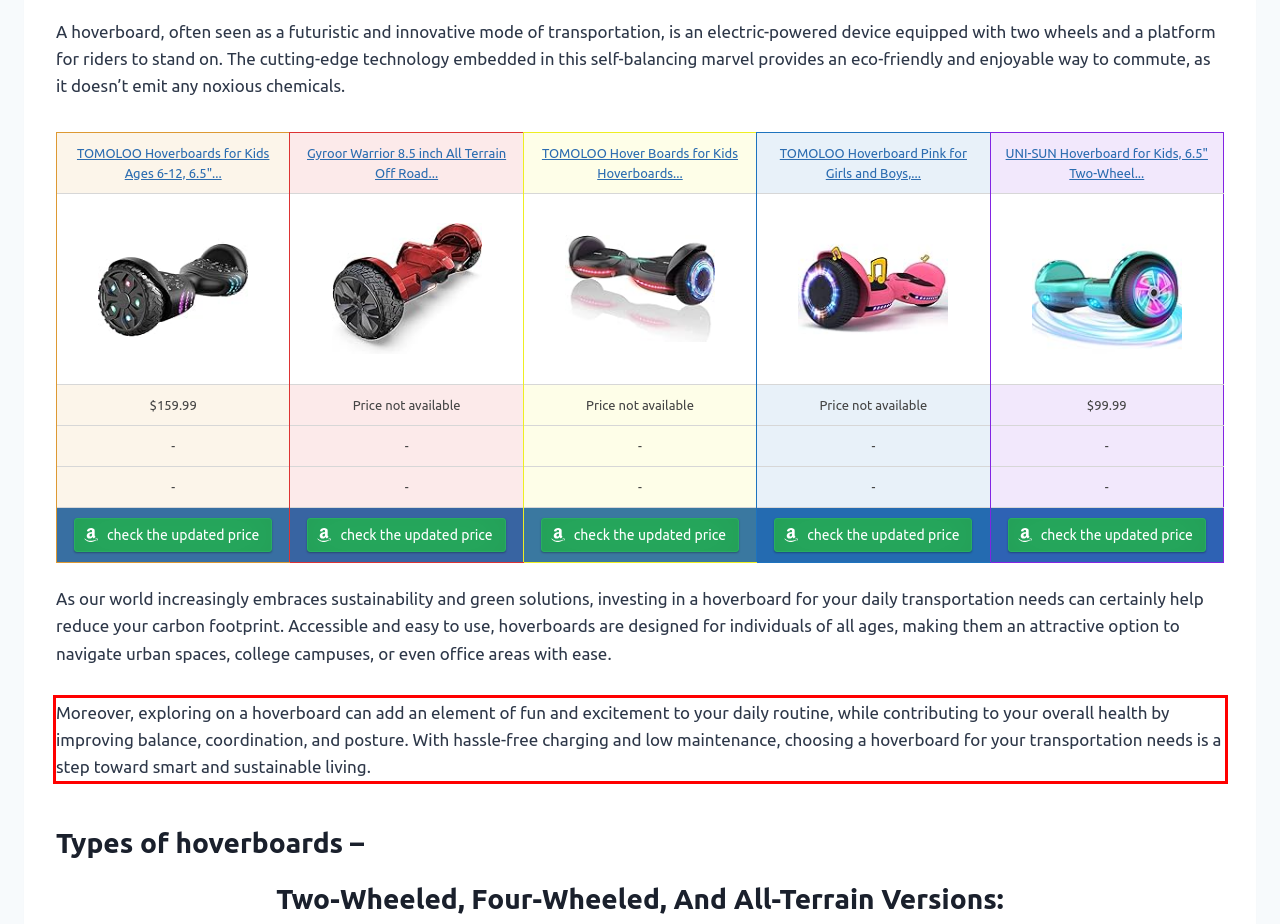Analyze the screenshot of the webpage and extract the text from the UI element that is inside the red bounding box.

Moreover, exploring on a hoverboard can add an element of fun and excitement to your daily routine, while contributing to your overall health by improving balance, coordination, and posture. With hassle-free charging and low maintenance, choosing a hoverboard for your transportation needs is a step toward smart and sustainable living.